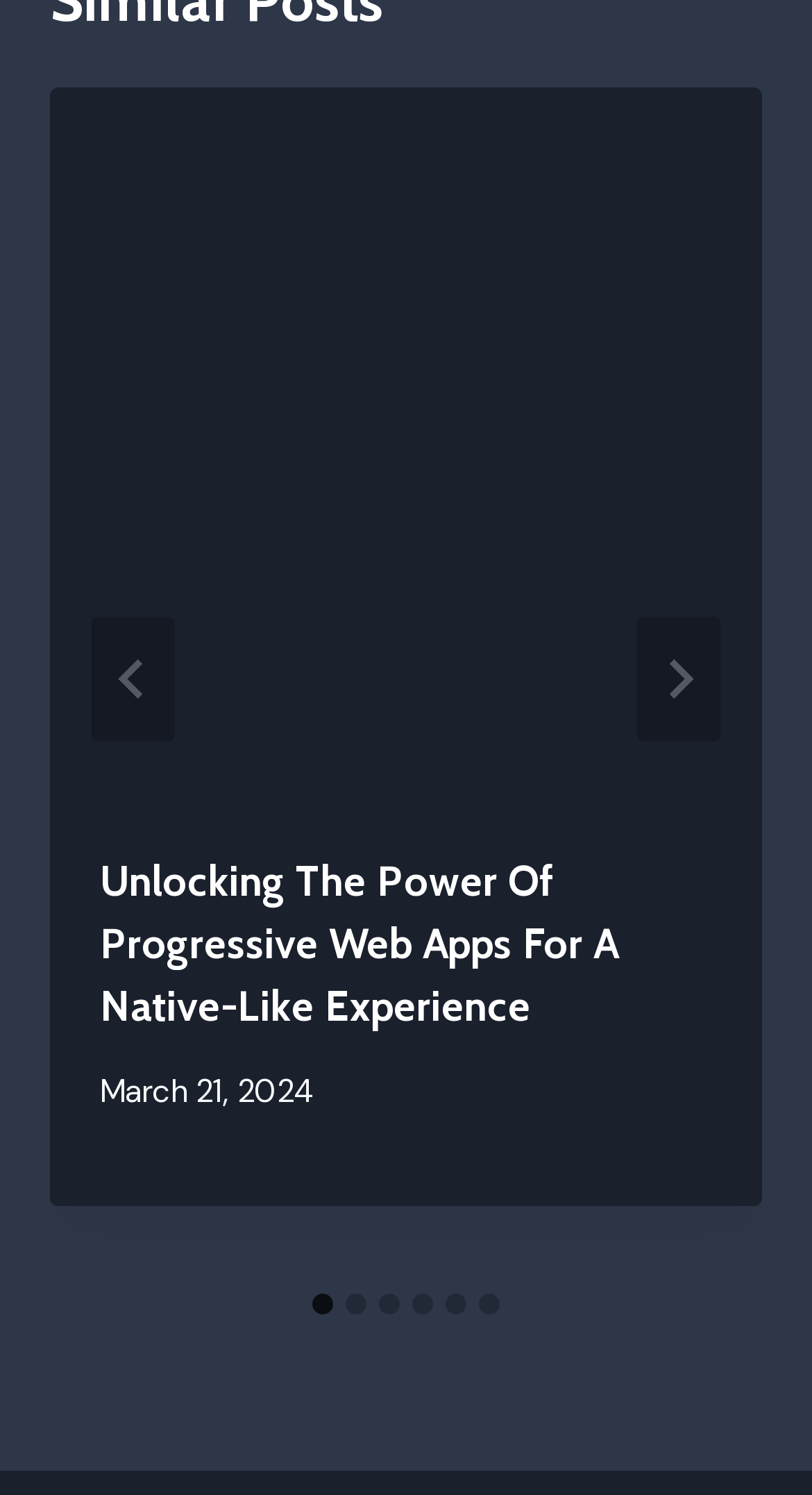Identify the bounding box coordinates of the region that needs to be clicked to carry out this instruction: "Click on 2015". Provide these coordinates as four float numbers ranging from 0 to 1, i.e., [left, top, right, bottom].

None